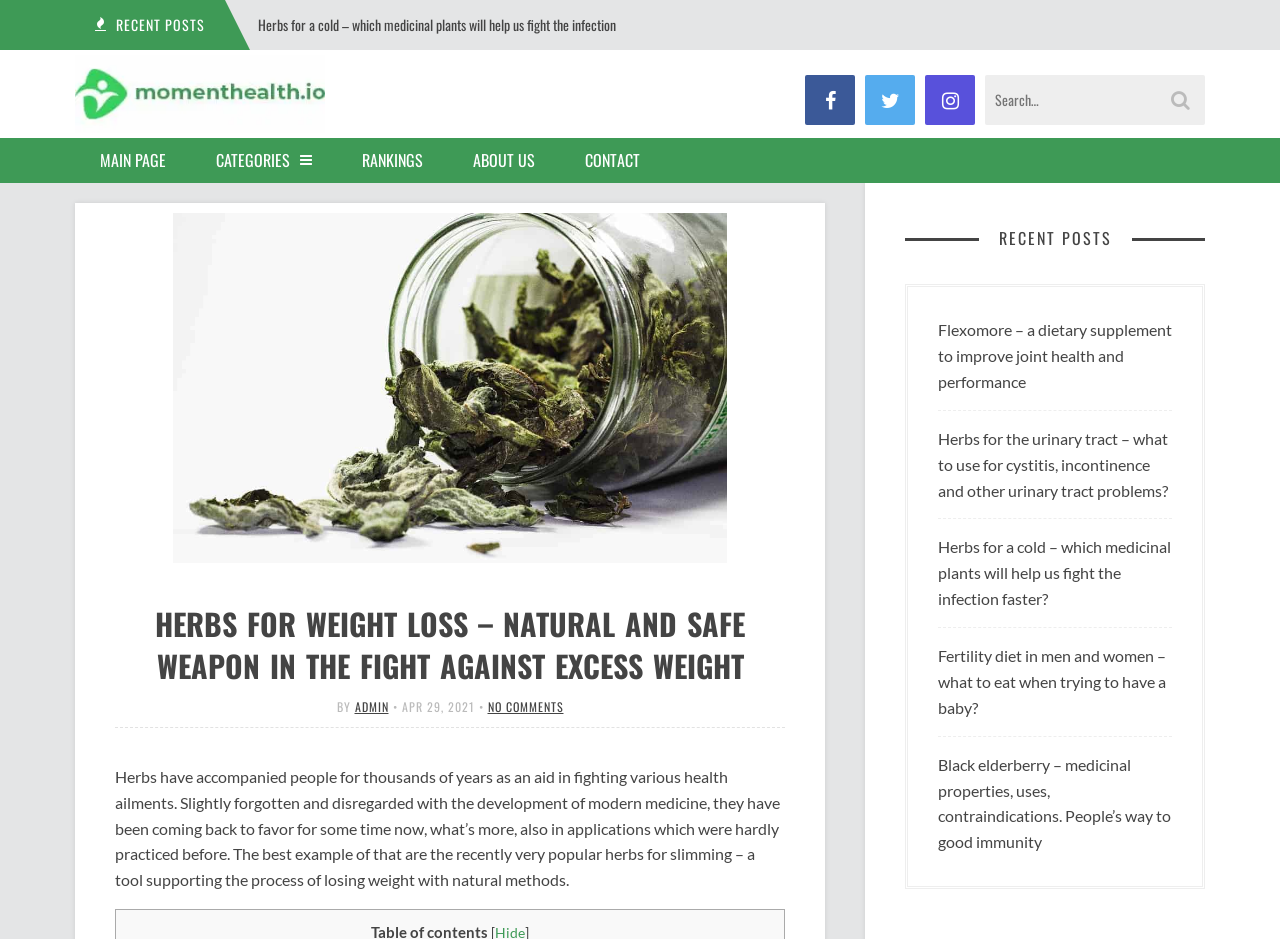What is the topic of the current article?
Please give a detailed answer to the question using the information shown in the image.

The topic of the current article can be determined by looking at the heading 'HERBS FOR WEIGHT LOSS – NATURAL AND SAFE WEAPON IN THE FIGHT AGAINST EXCESS WEIGHT' which is a prominent element on the webpage.